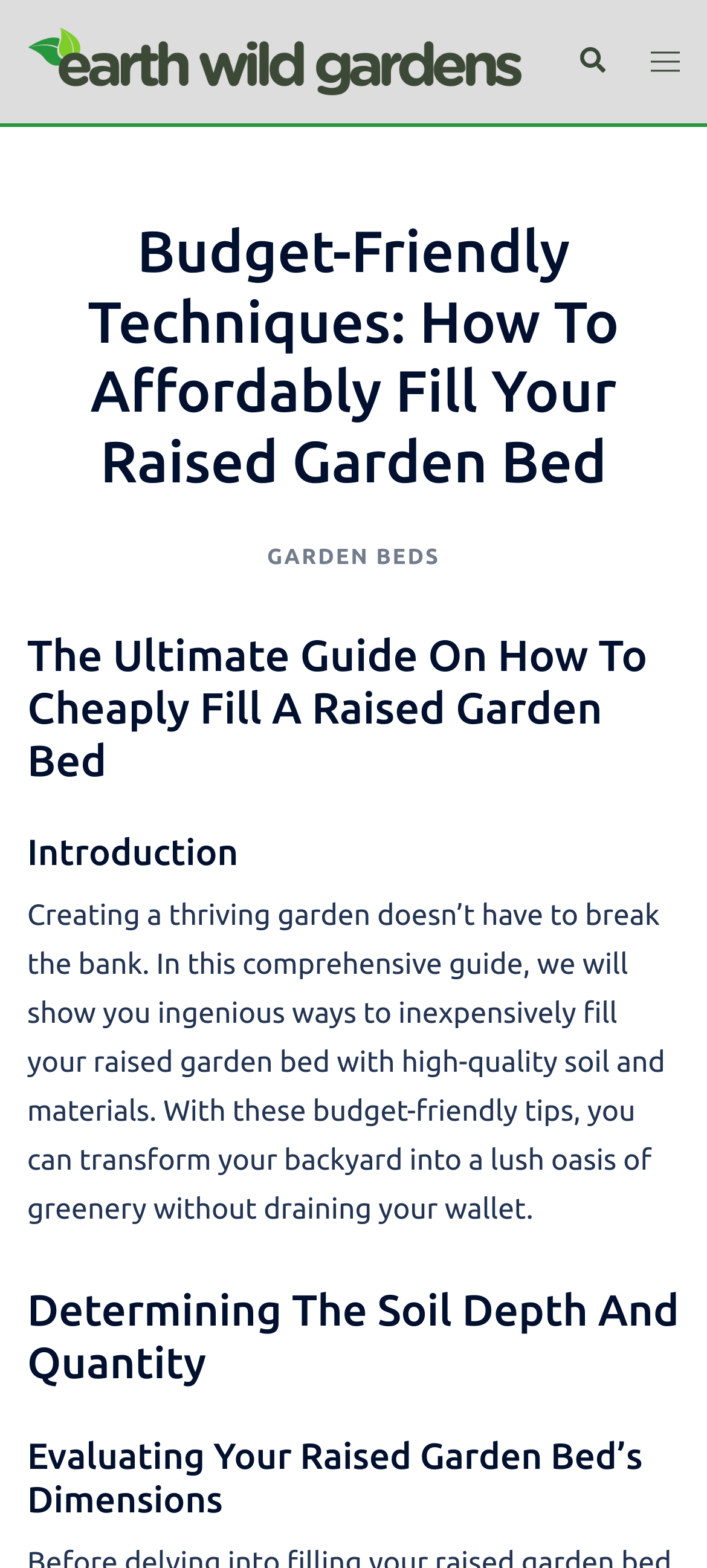Provide a brief response to the question below using one word or phrase:
How many headings are there on the webpage?

5